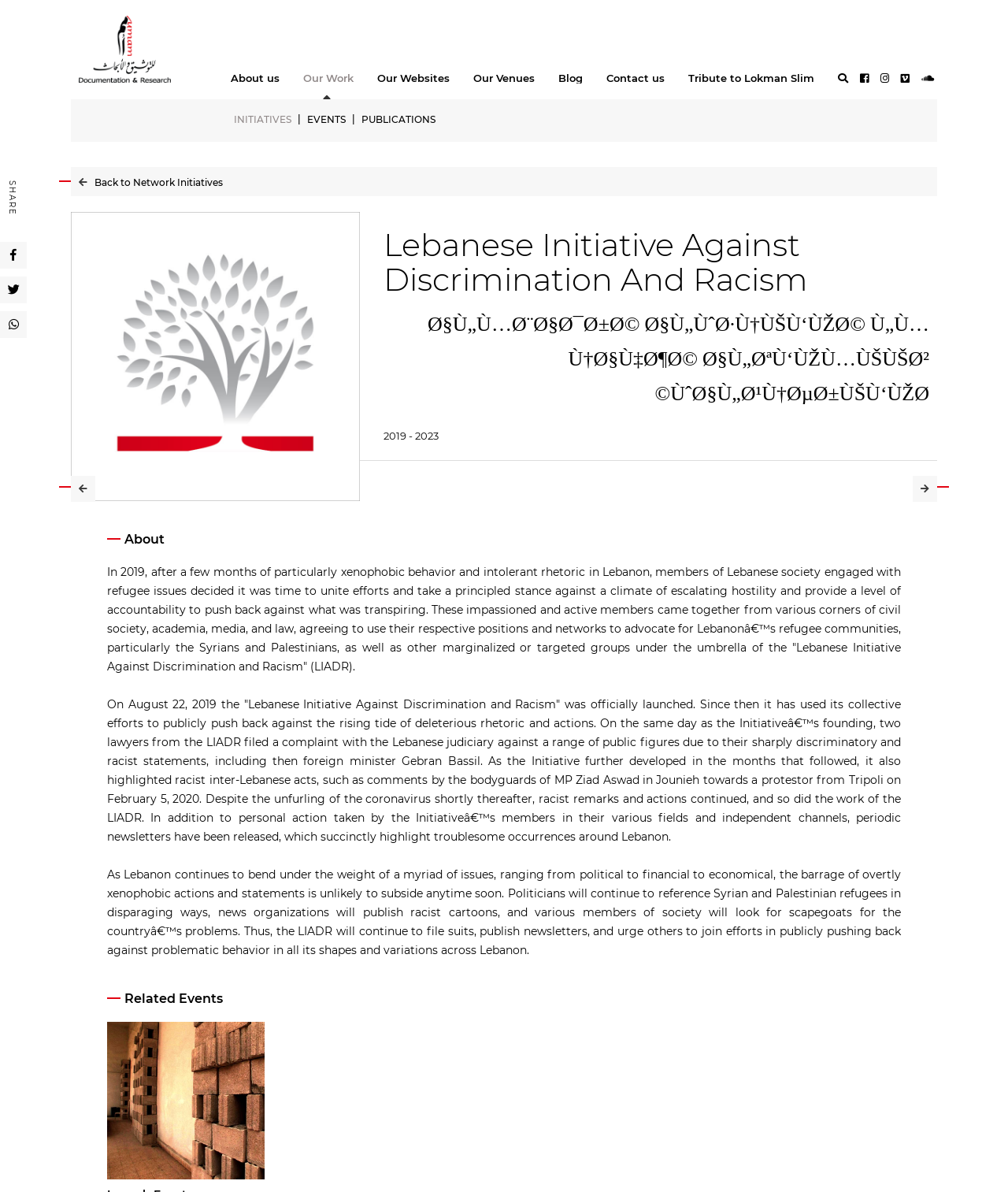Generate a comprehensive description of the contents of the webpage.

The webpage is about the Lebanese Initiative Against Discrimination and Racism (LIADR), a organization that aims to combat xenophobia and racism in Lebanon. At the top of the page, there is a navigation menu with links to various sections, including "Home", "About us", "Our Work", "Our Websites", "Our Venues", "Blog", "Contact us", and "Tribute to Lokman Slim". 

Below the navigation menu, there are two sections of links. The first section has links to "INITIATIVES", "EVENTS", and "PUBLICATIONS", separated by vertical lines. The second section has social media links, including Facebook, Twitter, and LinkedIn.

On the left side of the page, there is a logo of the organization, and below it, there is a brief description of the organization in both English and Arabic. The description is followed by the years "2019 - 2023".

The main content of the page is a long text that describes the history and mission of the LIADR. The text is divided into three paragraphs, each describing a different aspect of the organization's work. The first paragraph explains how the organization was founded in 2019 in response to rising xenophobia and racism in Lebanon. The second paragraph describes the organization's activities, including filing complaints against public figures who made discriminatory statements and highlighting racist incidents in Lebanon. The third paragraph discusses the ongoing challenges faced by the organization and its plans to continue pushing back against xenophobia and racism in Lebanon.

Below the main text, there is a section titled "Related Events" with an image.